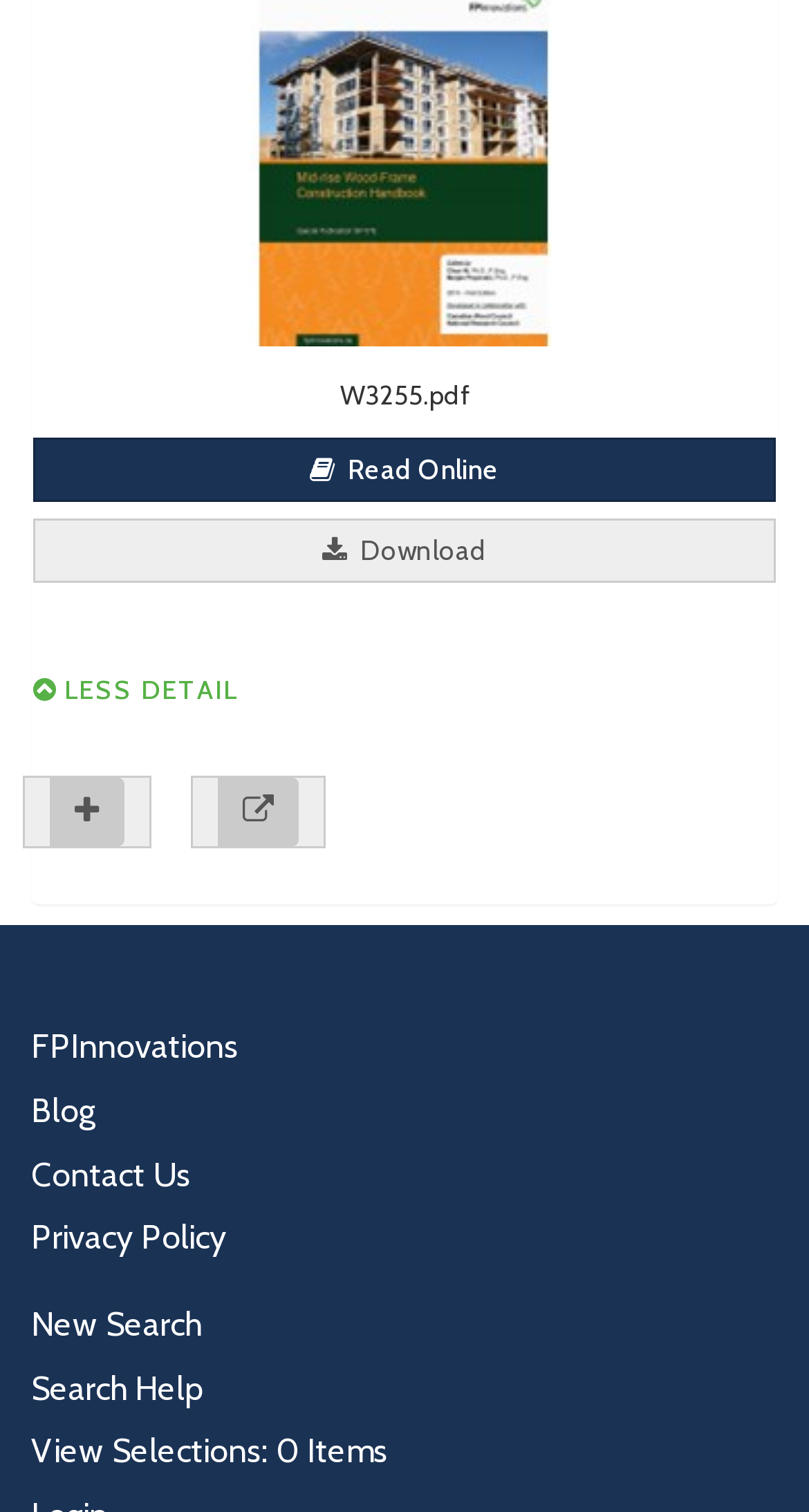What is the purpose of the '' icon?
Based on the screenshot, answer the question with a single word or phrase.

LESS DETAIL